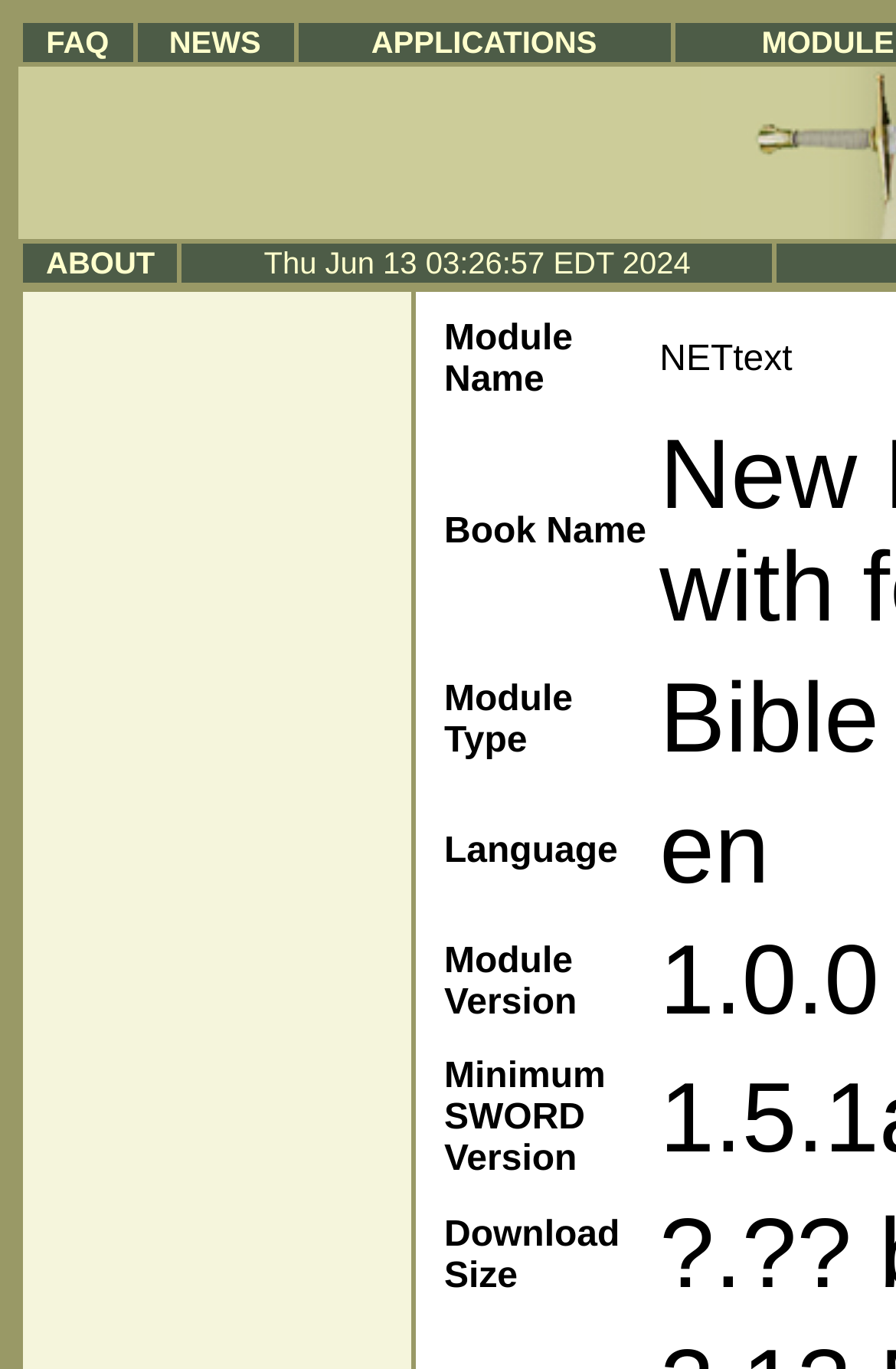How many columns are in the table on the webpage?
Look at the image and answer with only one word or phrase.

11